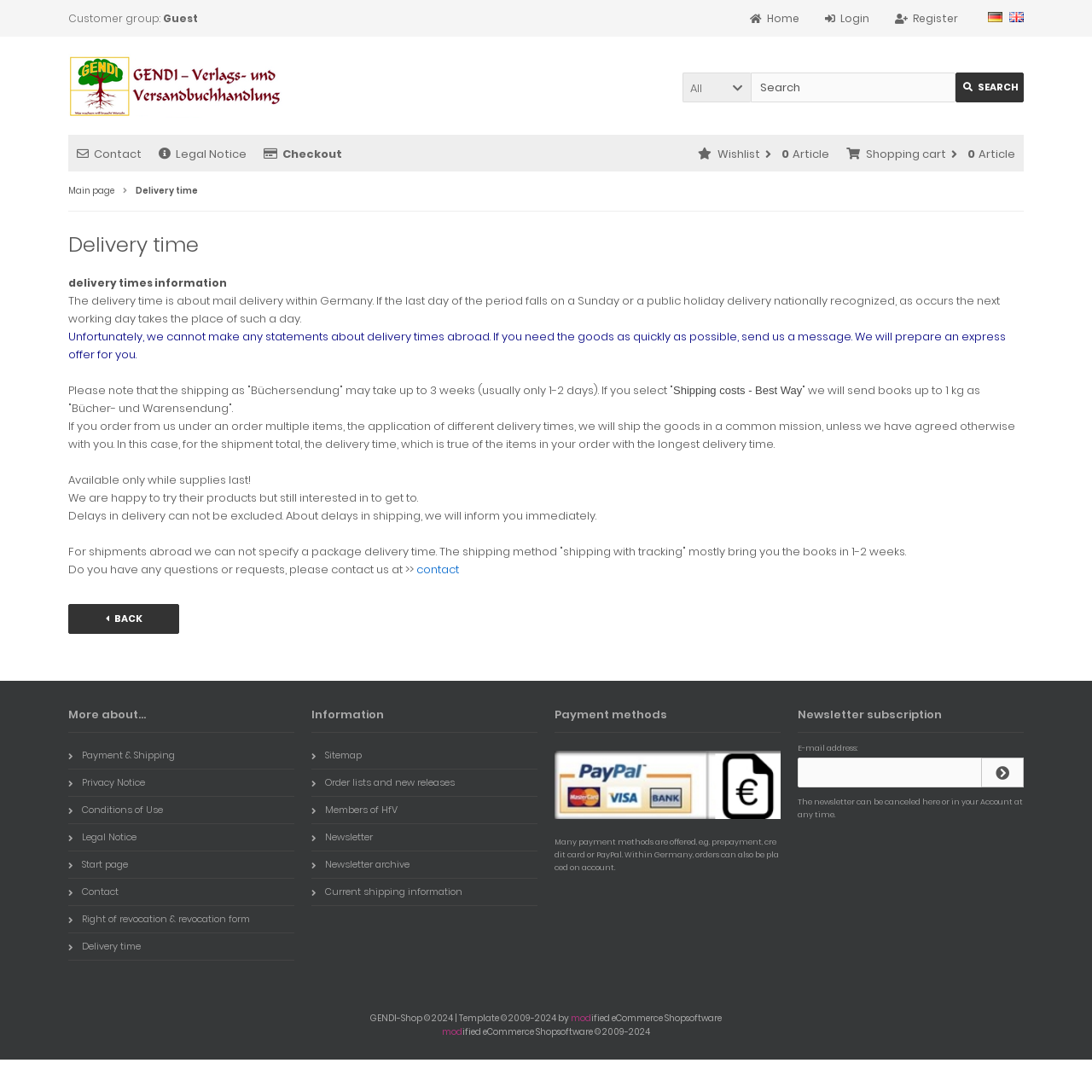Locate the bounding box coordinates of the area to click to fulfill this instruction: "Contact us". The bounding box should be presented as four float numbers between 0 and 1, in the order [left, top, right, bottom].

[0.07, 0.134, 0.13, 0.148]